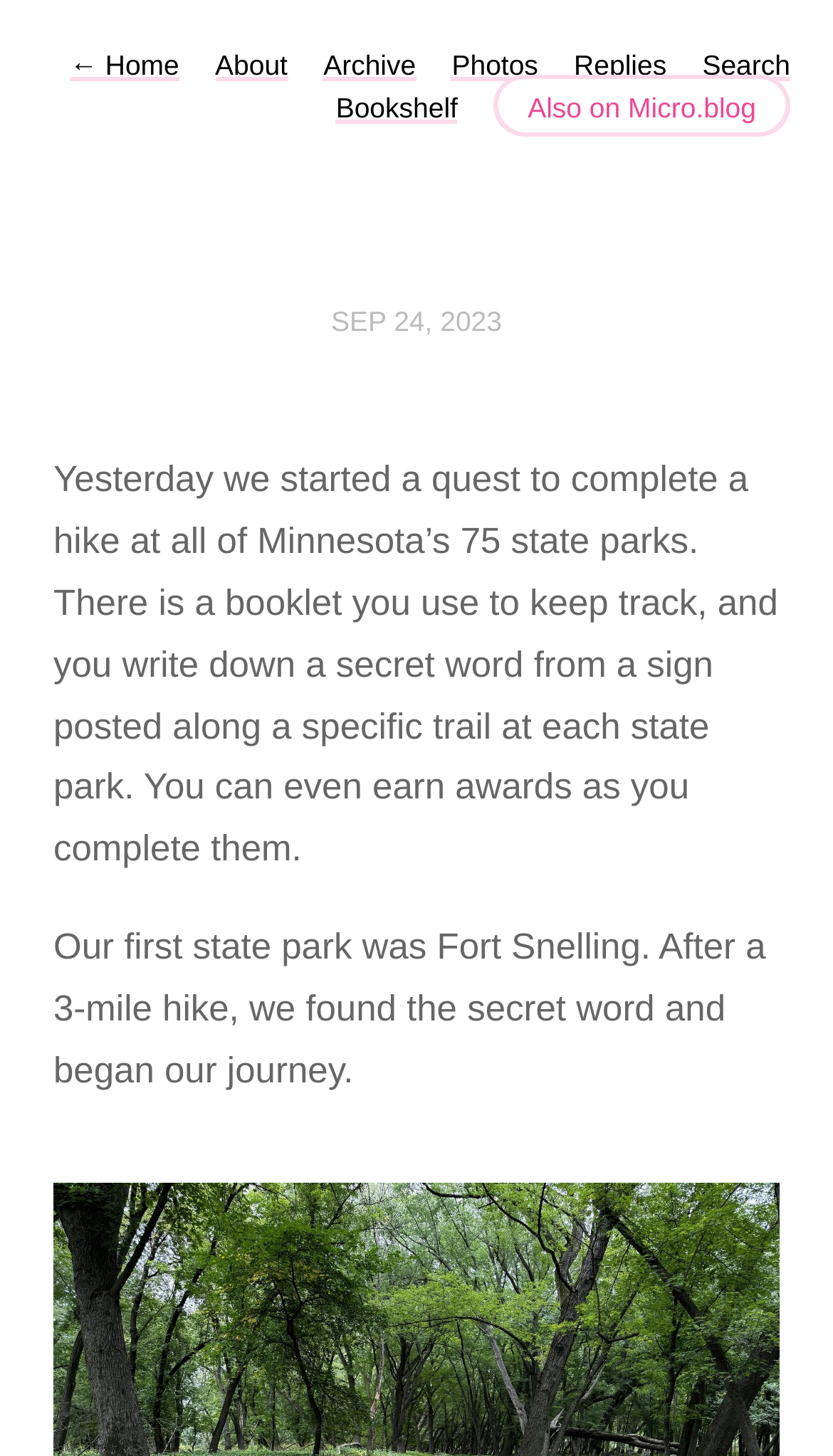Find the bounding box coordinates for the element that must be clicked to complete the instruction: "view about page". The coordinates should be four float numbers between 0 and 1, indicated as [left, top, right, bottom].

[0.258, 0.034, 0.345, 0.056]